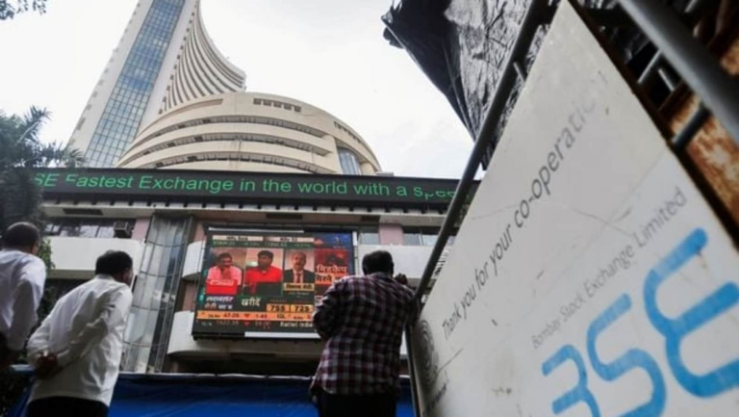Based on the image, give a detailed response to the question: What is the speed of the BSE, according to the green banner?

The question asks about the speed of the BSE, as mentioned on the green banner above the electronic screen. The caption states that the banner reads 'BSE: Fastest Exchange in the world with a Speed of 6', indicating that the speed of the BSE is 6.